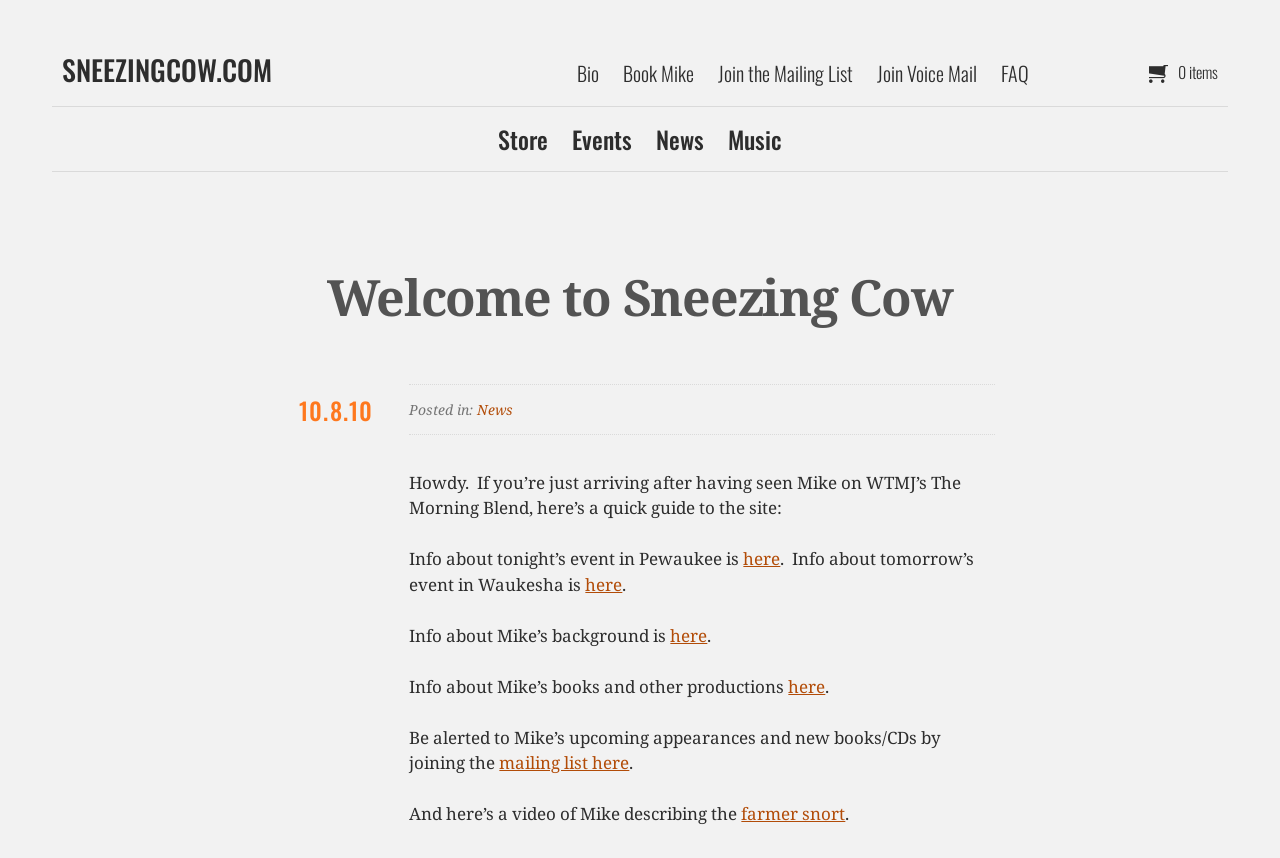How many items are in the cart? Refer to the image and provide a one-word or short phrase answer.

0